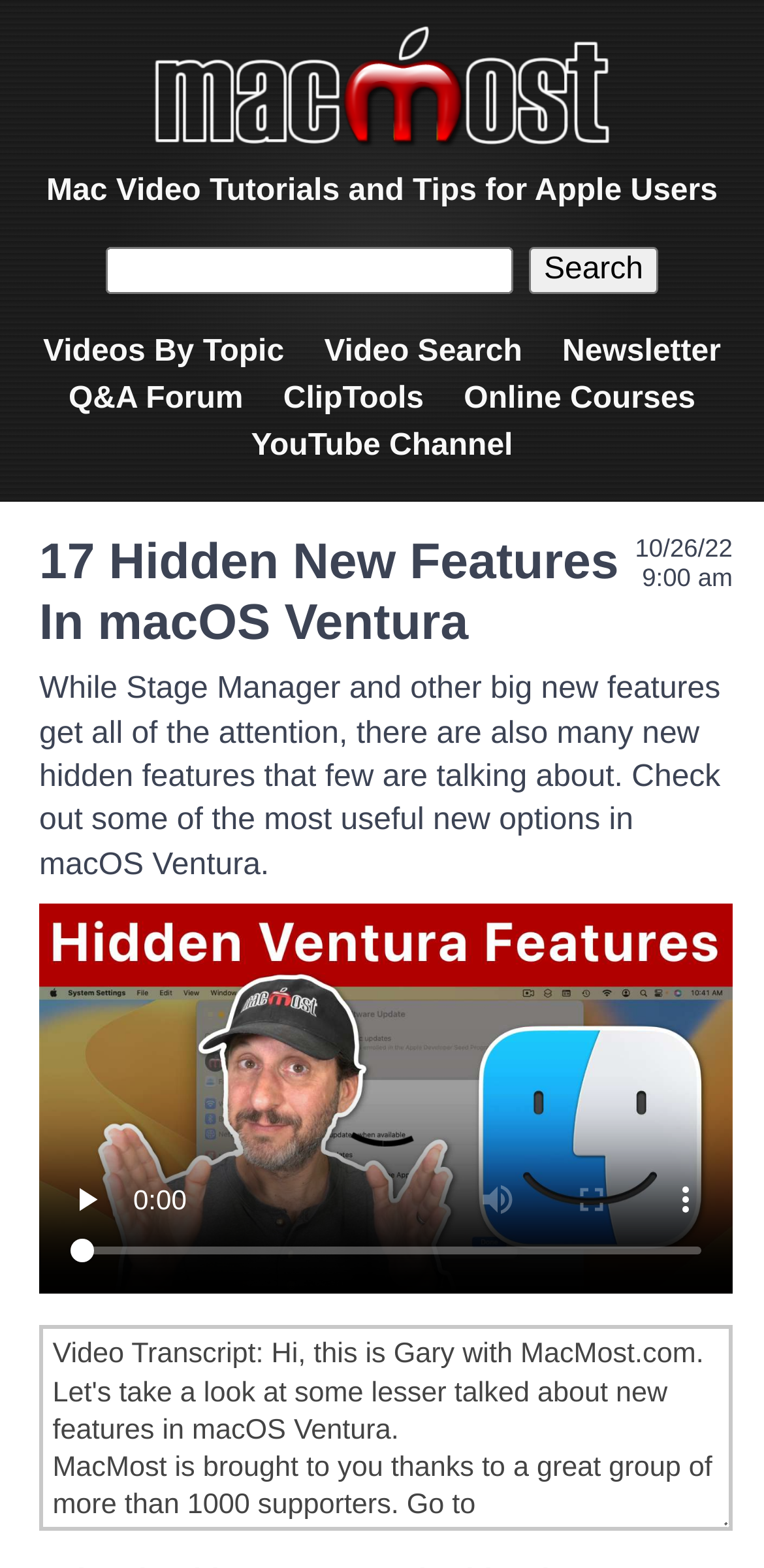Identify the bounding box coordinates for the UI element that matches this description: "Seniors Situation by Dawn Ford".

None